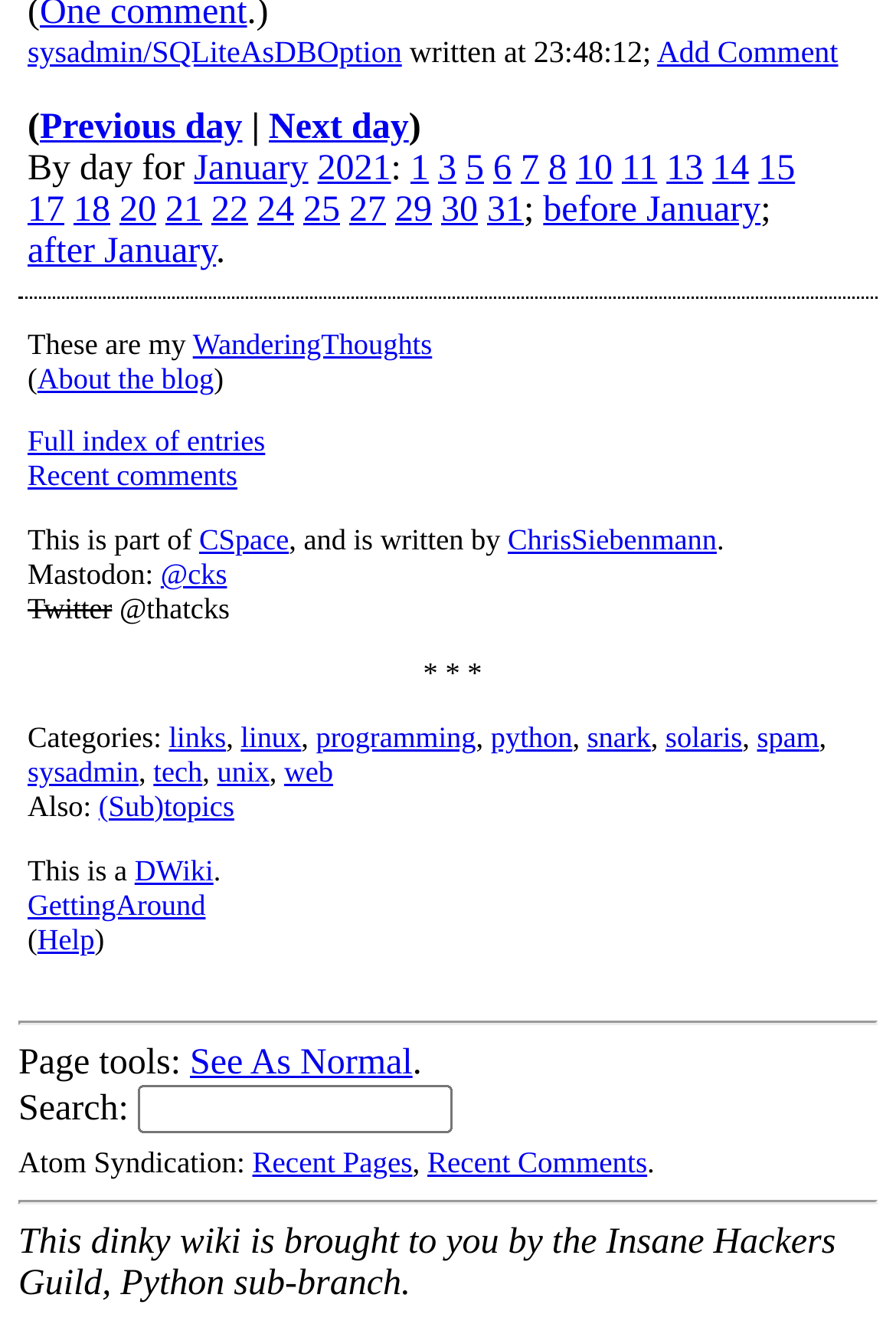What is the date of the latest article?
Please interpret the details in the image and answer the question thoroughly.

I found the date by looking at the links 'Previous day' and 'Next day' which suggest that the webpage is showing a specific date. Then, I found the text 'By day for' followed by a series of links with dates, and the first link is '1' which corresponds to January 1, 2021.